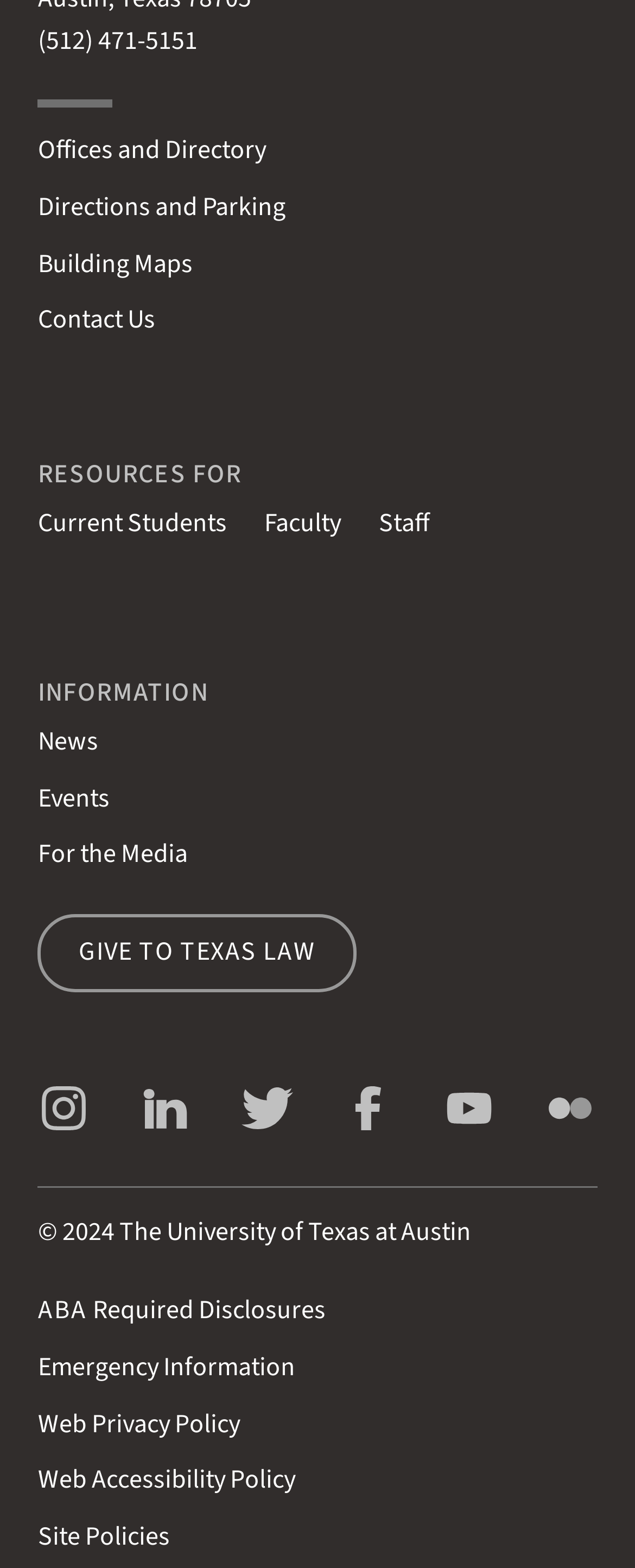Can you specify the bounding box coordinates of the area that needs to be clicked to fulfill the following instruction: "View offices and directory"?

[0.059, 0.085, 0.418, 0.107]